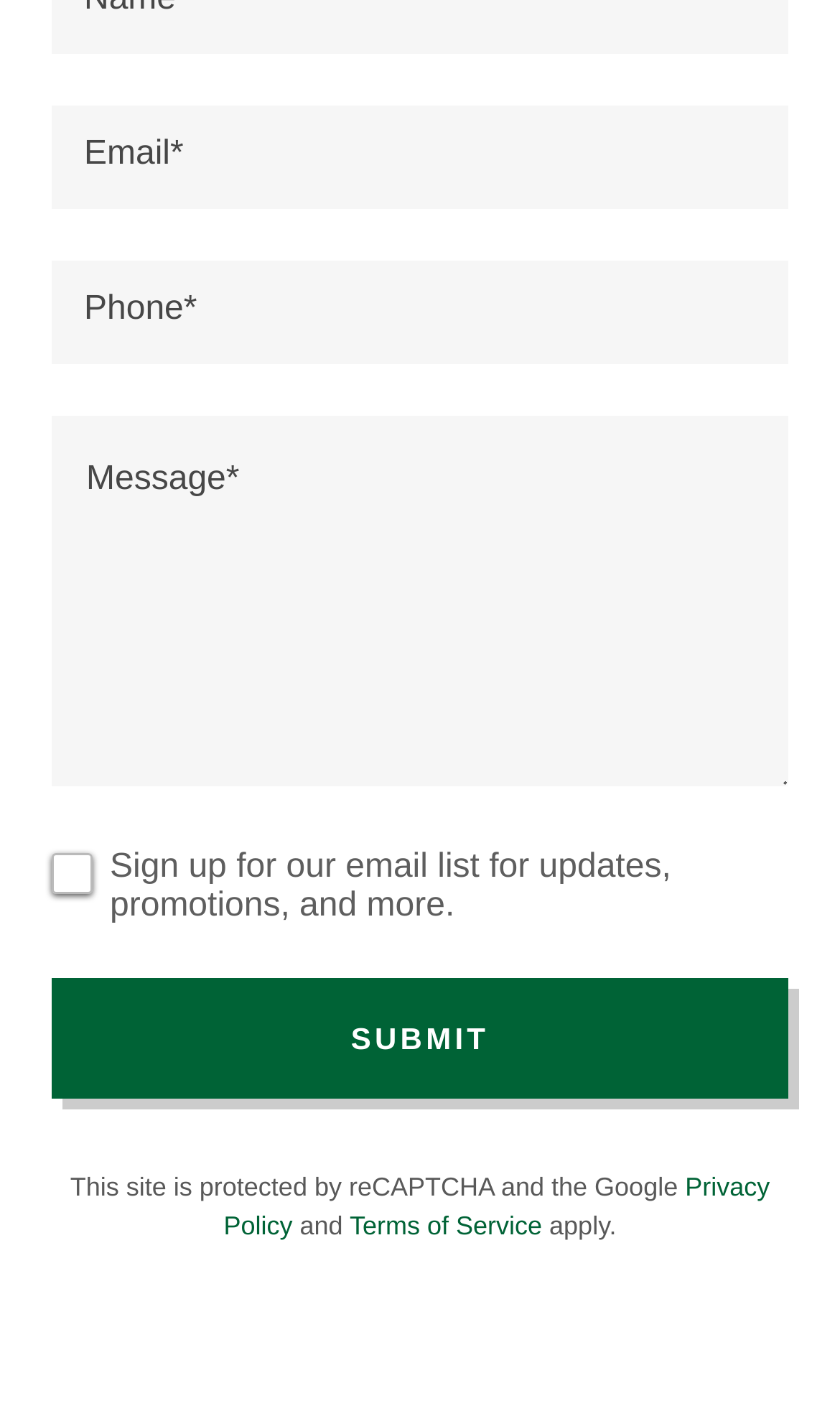What are the two links at the bottom for?
Offer a detailed and full explanation in response to the question.

The two links at the bottom, 'Privacy Policy' and 'Terms of Service', are likely used to provide users with information about the site's privacy policies and terms of service, and may be required by law or regulation.